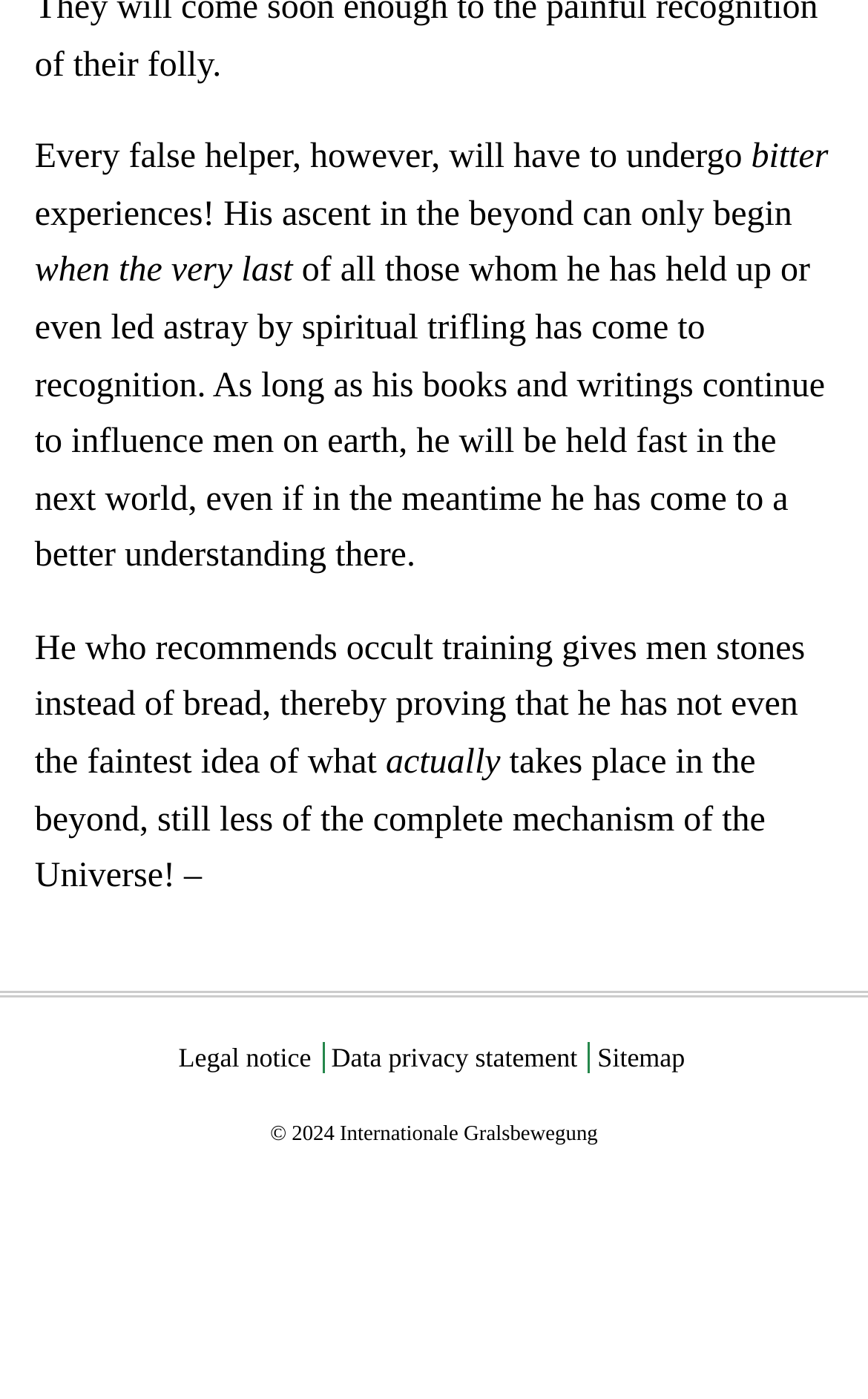What is the topic of the text?
From the details in the image, answer the question comprehensively.

The text appears to be discussing spiritual growth and the consequences of false spiritual guidance. The mention of 'beyond' and 'next world' suggests that the text is exploring the idea of spiritual development and its implications in the afterlife.